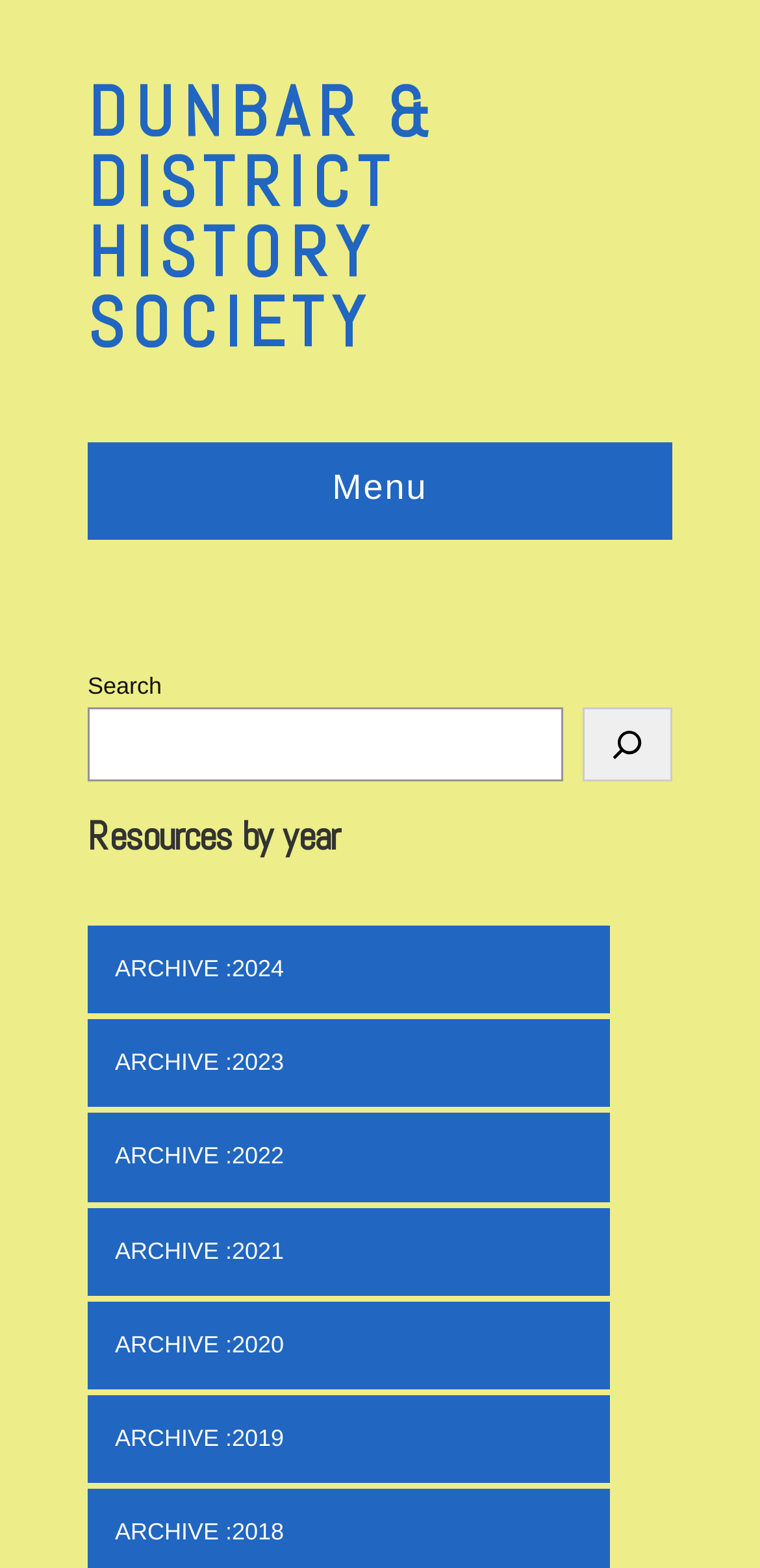Give a full account of the webpage's elements and their arrangement.

The webpage is about the Dunbar & District History Society, specifically focusing on the former Cottage Hospital in Dunbar. At the top left of the page, there is a link to the society's main page, "DUNBAR & DISTRICT HISTORY SOCIETY". Next to it, there is a "Menu" static text. 

Below the menu, there is a search bar with a "Search" label and a search button accompanied by a small image. The search bar is positioned at the top center of the page.

Underneath the search bar, there is a heading "Resources by year" followed by a list of archive links, ranging from 2019 to 2024, arranged in a vertical column from top to bottom. Each archive link is labeled with the corresponding year.